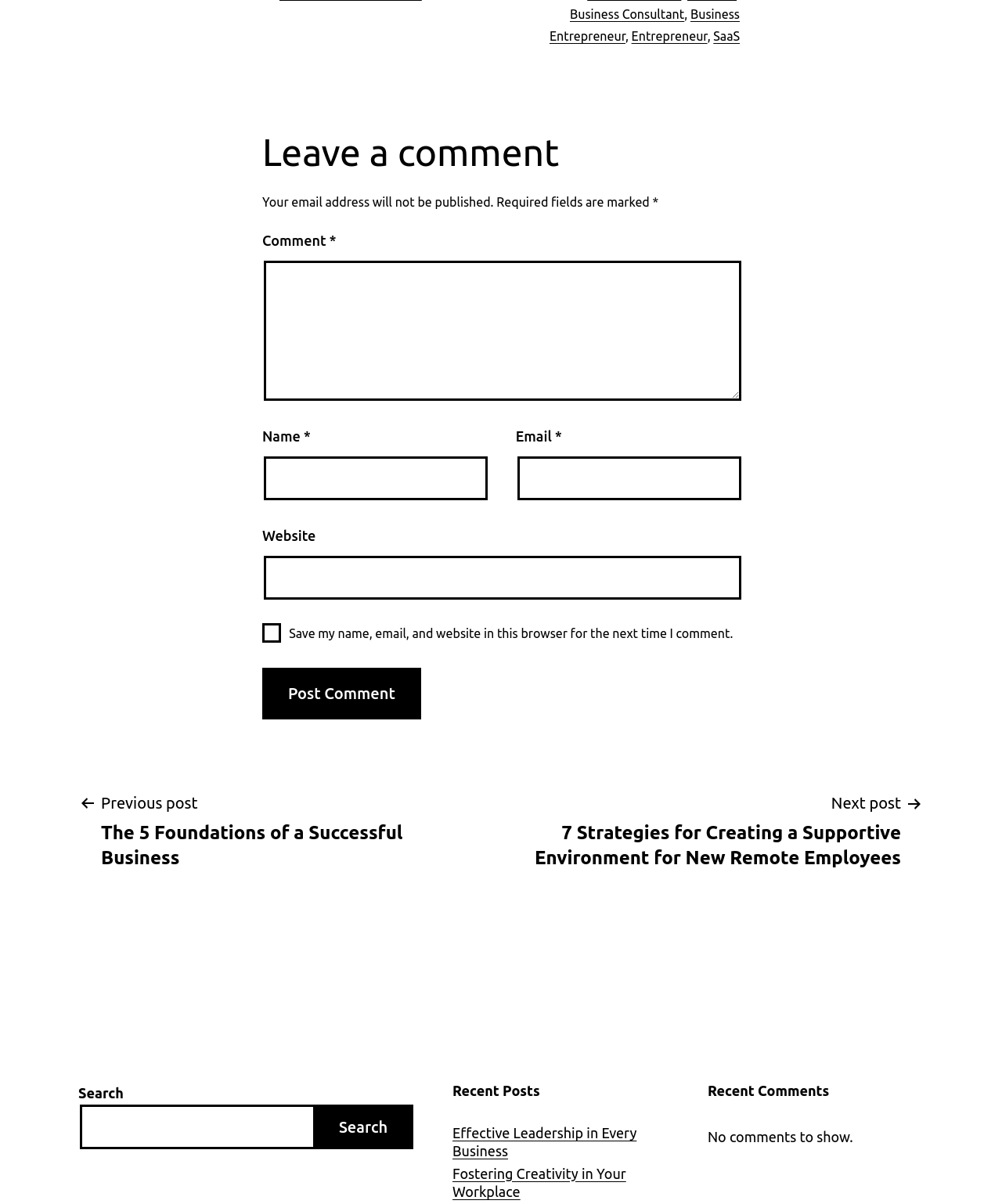What is the author of the post?
Refer to the image and provide a concise answer in one word or phrase.

Benjamin Naderi